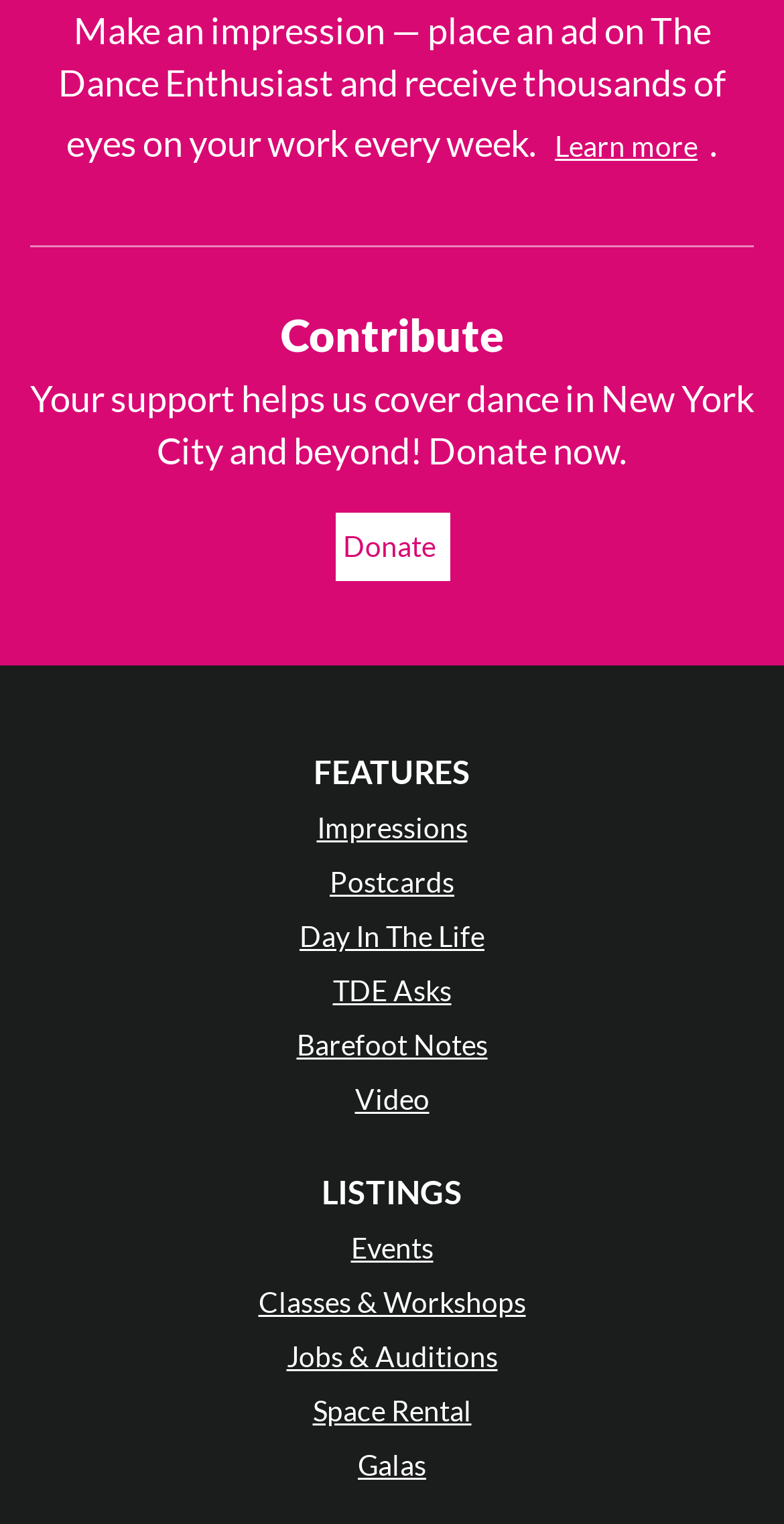Find the bounding box coordinates of the area that needs to be clicked in order to achieve the following instruction: "Donate to support dance coverage". The coordinates should be specified as four float numbers between 0 and 1, i.e., [left, top, right, bottom].

[0.427, 0.337, 0.573, 0.382]